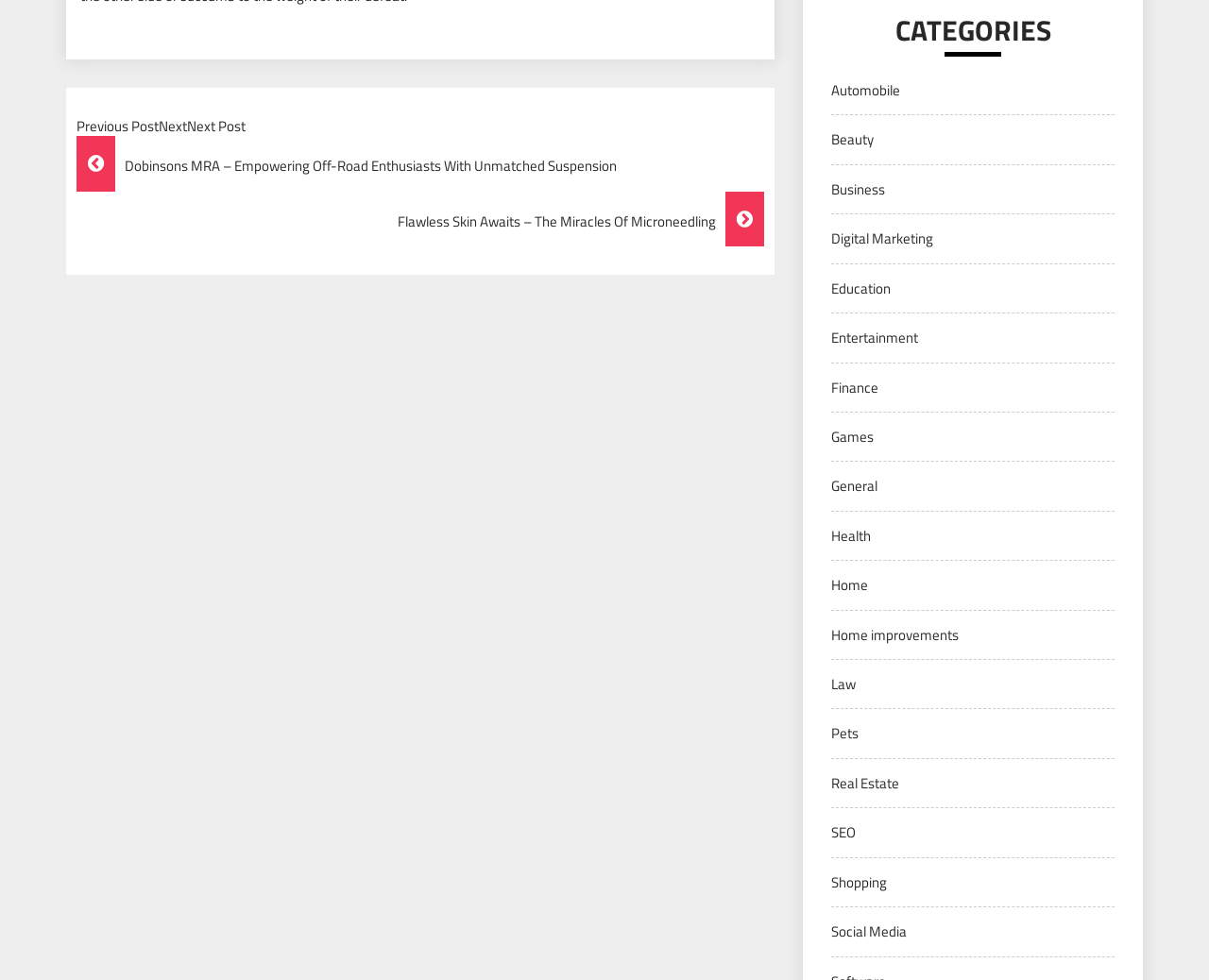Identify the bounding box coordinates of the section to be clicked to complete the task described by the following instruction: "Explore the Business section". The coordinates should be four float numbers between 0 and 1, formatted as [left, top, right, bottom].

[0.688, 0.182, 0.732, 0.204]